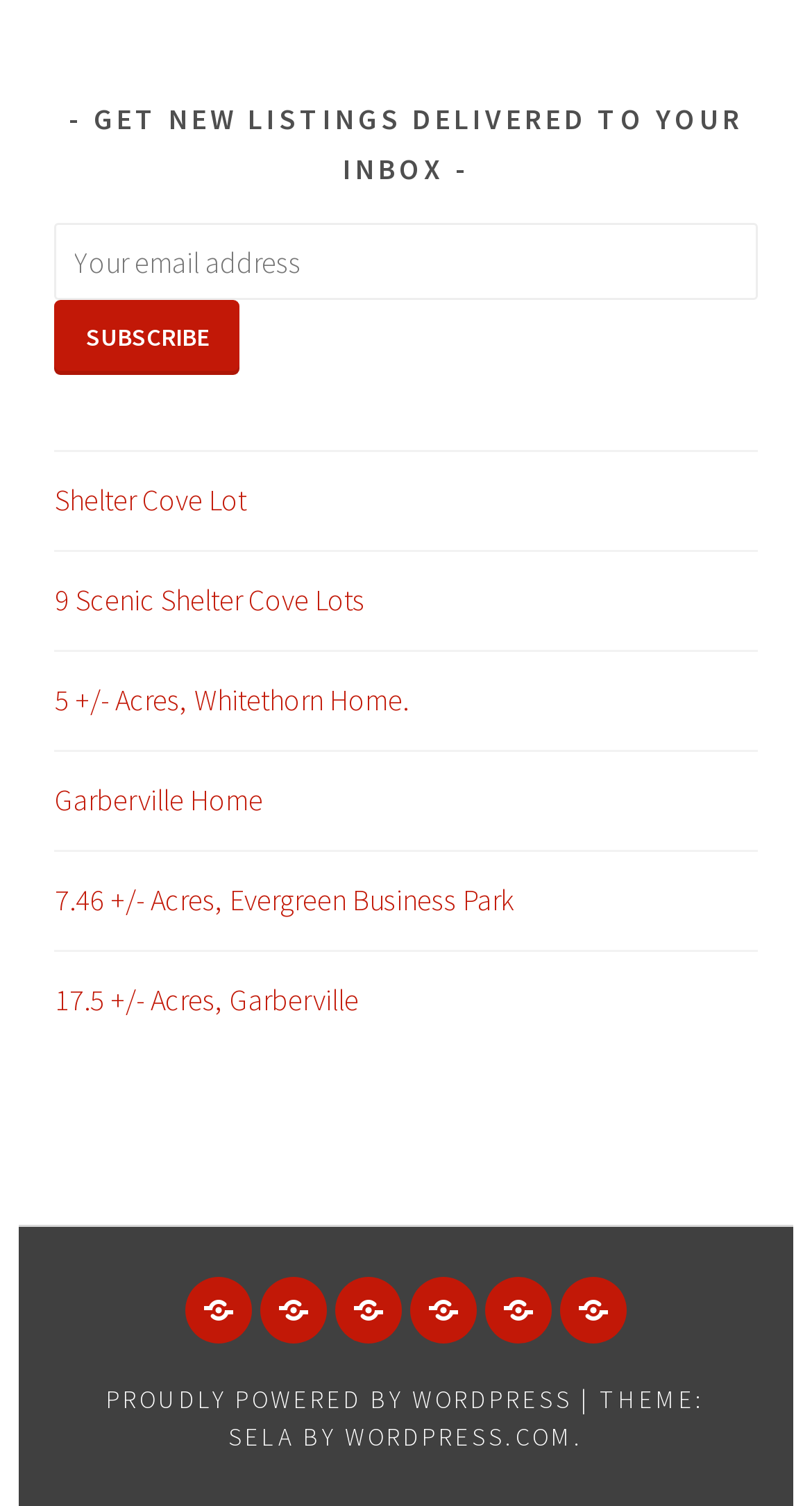Provide the bounding box coordinates of the area you need to click to execute the following instruction: "View Shelter Cove Lot listing".

[0.068, 0.319, 0.304, 0.344]